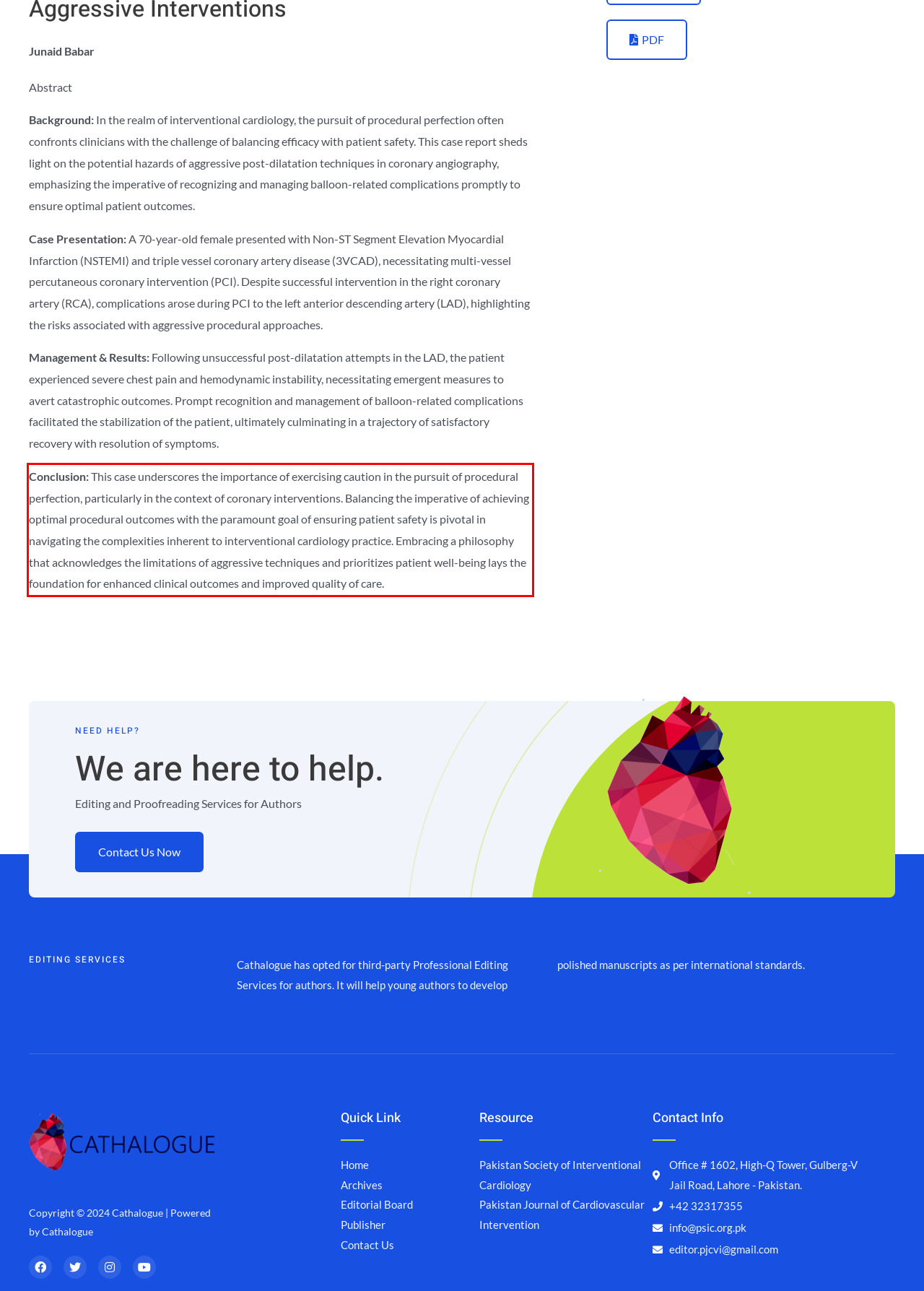By examining the provided screenshot of a webpage, recognize the text within the red bounding box and generate its text content.

Conclusion: This case underscores the importance of exercising caution in the pursuit of procedural perfection, particularly in the context of coronary interventions. Balancing the imperative of achieving optimal procedural outcomes with the paramount goal of ensuring patient safety is pivotal in navigating the complexities inherent to interventional cardiology practice. Embracing a philosophy that acknowledges the limitations of aggressive techniques and prioritizes patient well-being lays the foundation for enhanced clinical outcomes and improved quality of care.